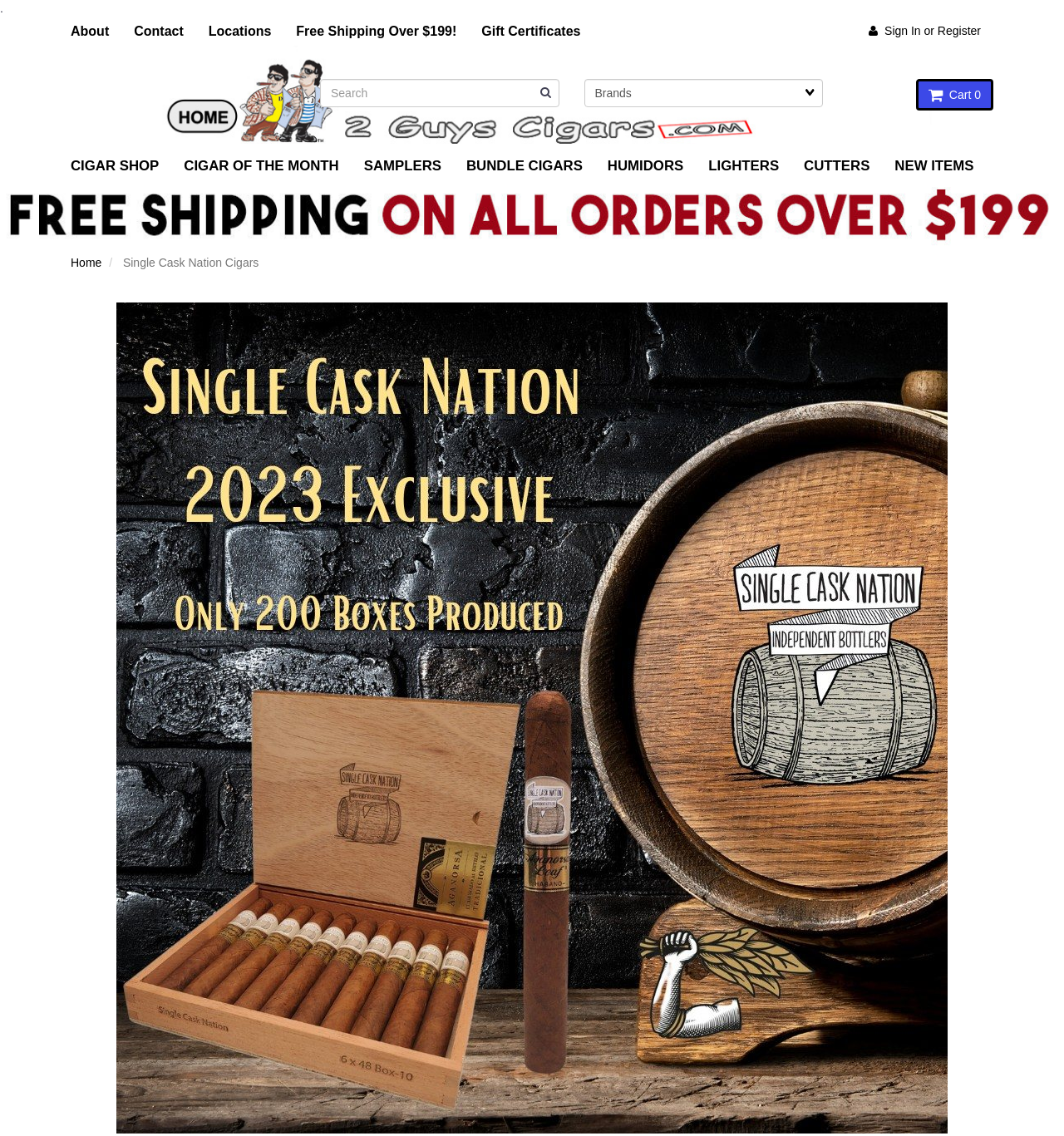Identify the bounding box coordinates for the region to click in order to carry out this instruction: "Search for a cigar". Provide the coordinates using four float numbers between 0 and 1, formatted as [left, top, right, bottom].

[0.301, 0.069, 0.525, 0.094]